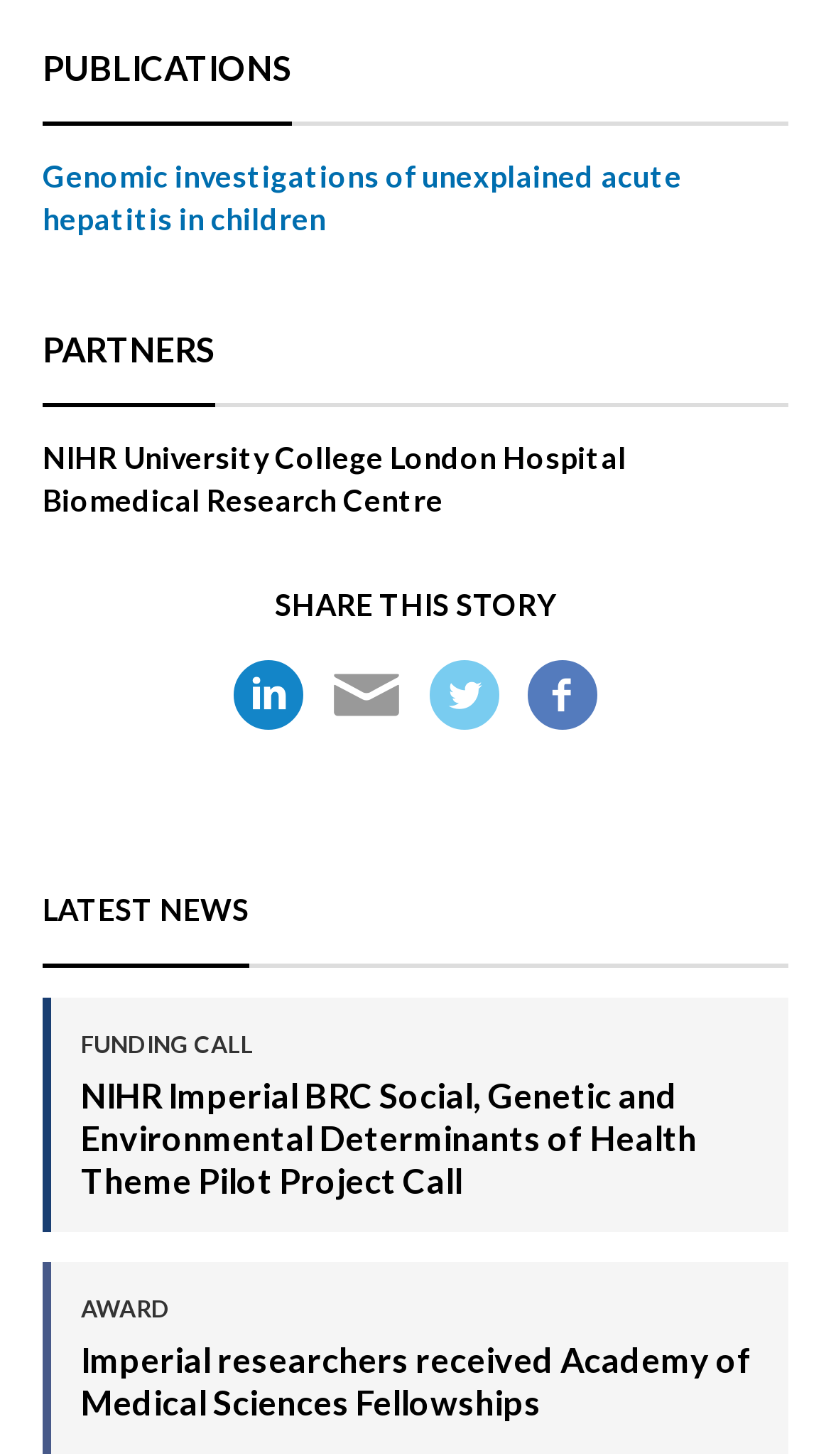Respond concisely with one word or phrase to the following query:
What is the last news item listed?

AWARD Imperial researchers received Academy of Medical Sciences Fellowships